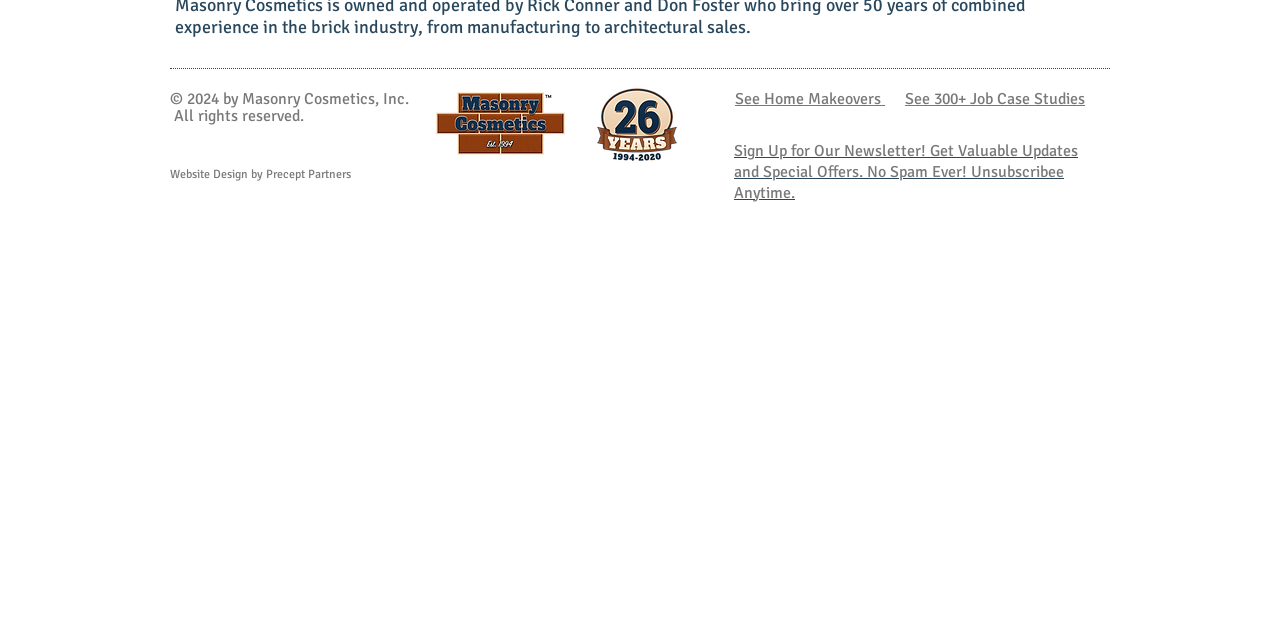Extract the bounding box coordinates for the UI element described as: "See 300+ Job Case Studies".

[0.707, 0.146, 0.848, 0.169]